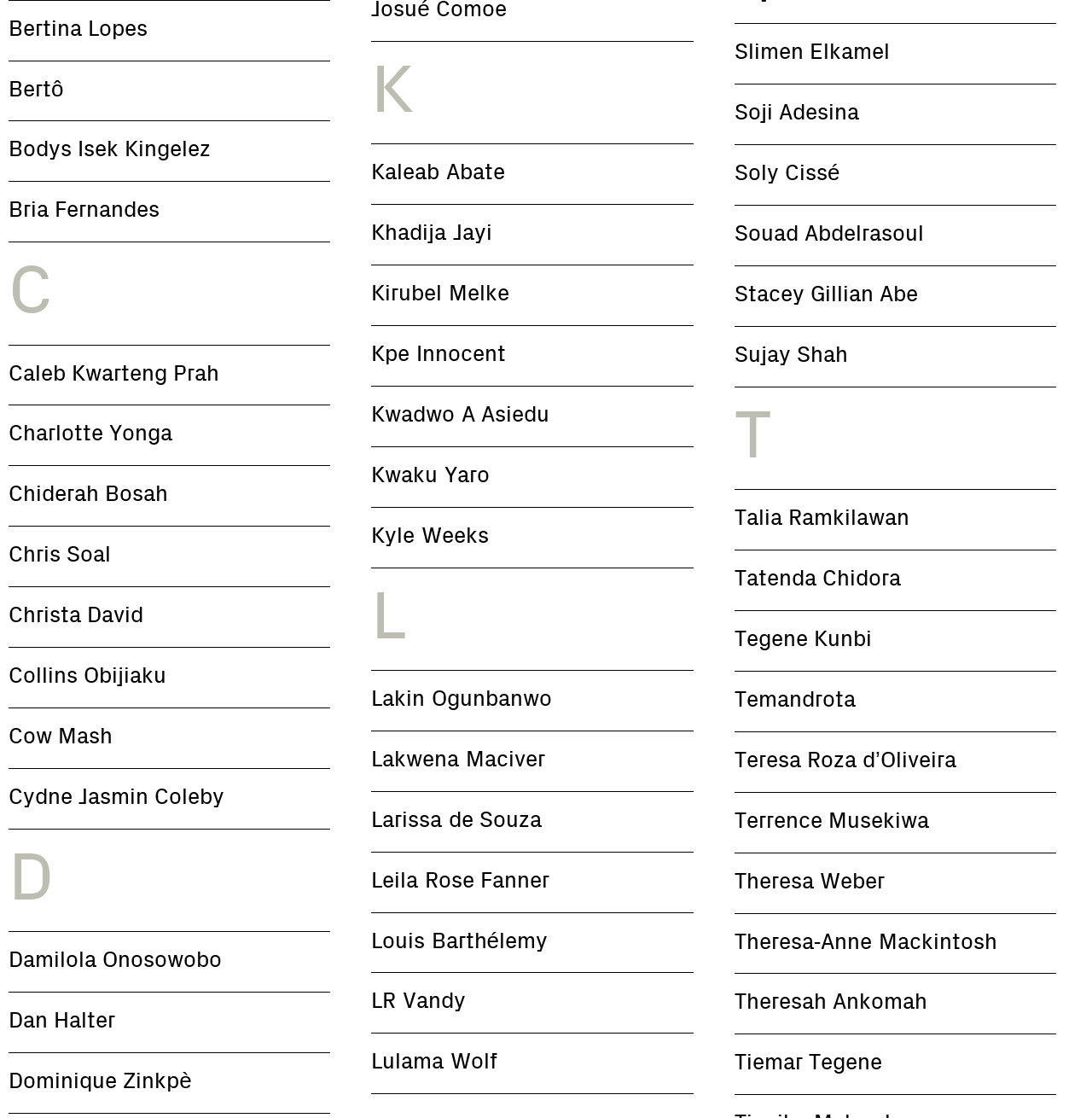Bounding box coordinates should be provided in the format (top-left x, top-left y, bottom-right x, bottom-right y) with all values between 0 and 1. Identify the bounding box for this UI element: Kirubel Melke

[0.34, 0.237, 0.505, 0.291]